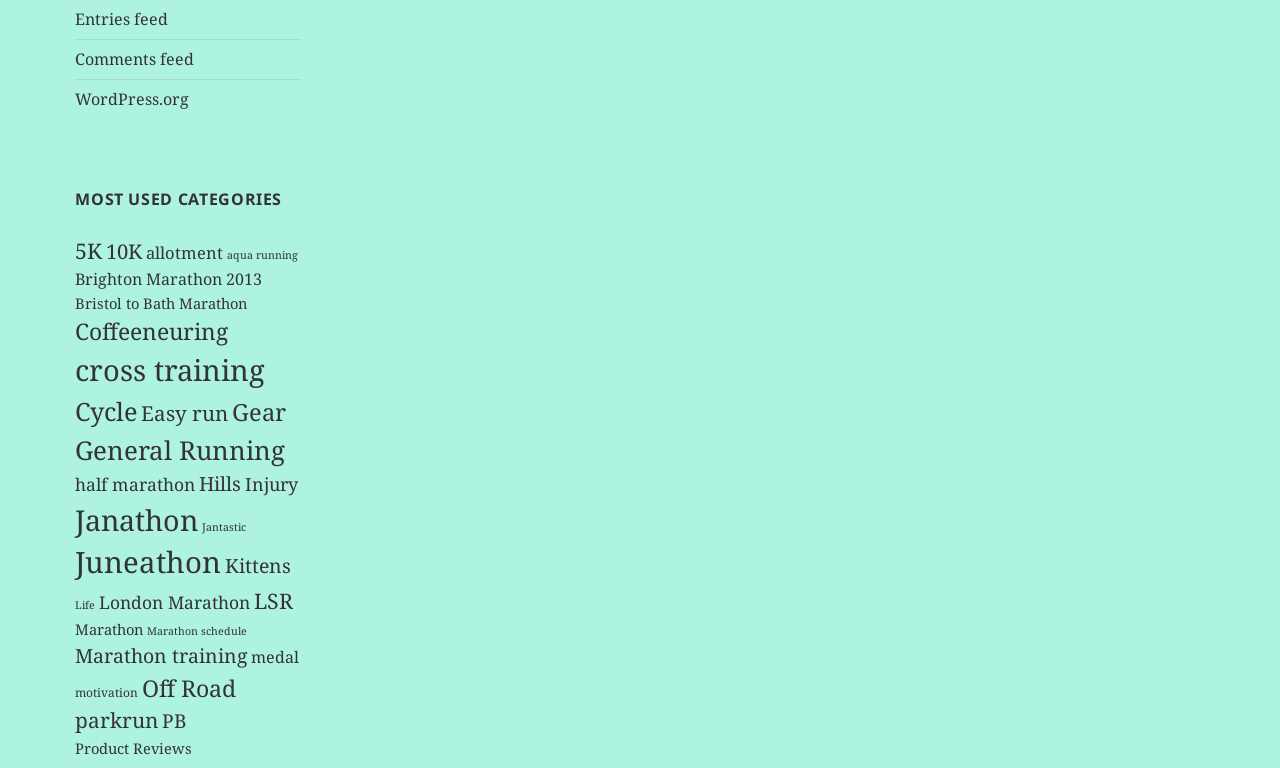Identify the bounding box coordinates for the region to click in order to carry out this instruction: "Read about Coffeeneuring". Provide the coordinates using four float numbers between 0 and 1, formatted as [left, top, right, bottom].

[0.059, 0.411, 0.178, 0.452]